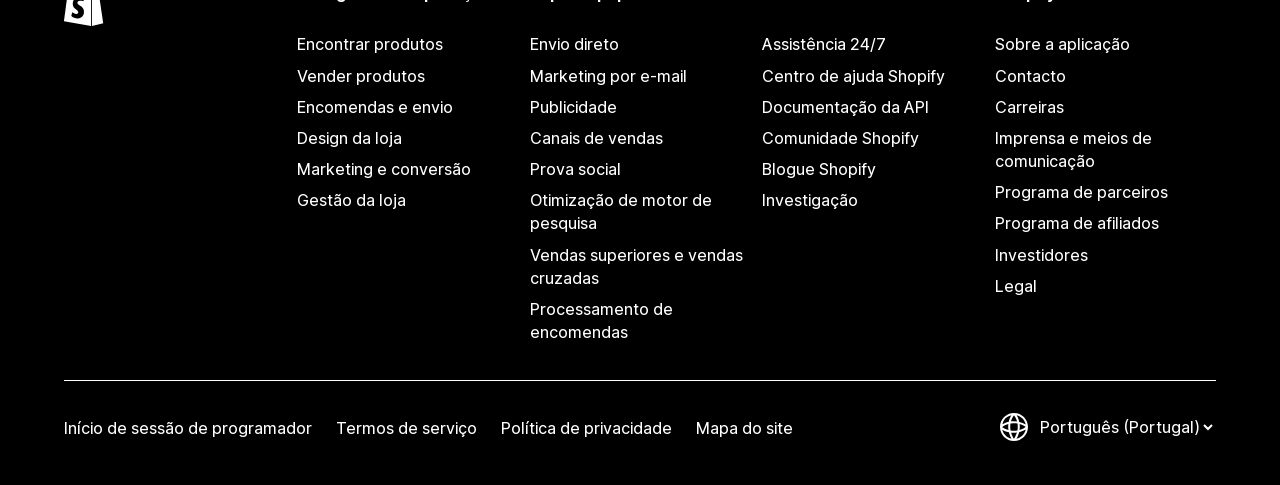Locate the bounding box coordinates of the clickable part needed for the task: "View design of the store".

[0.232, 0.253, 0.404, 0.318]